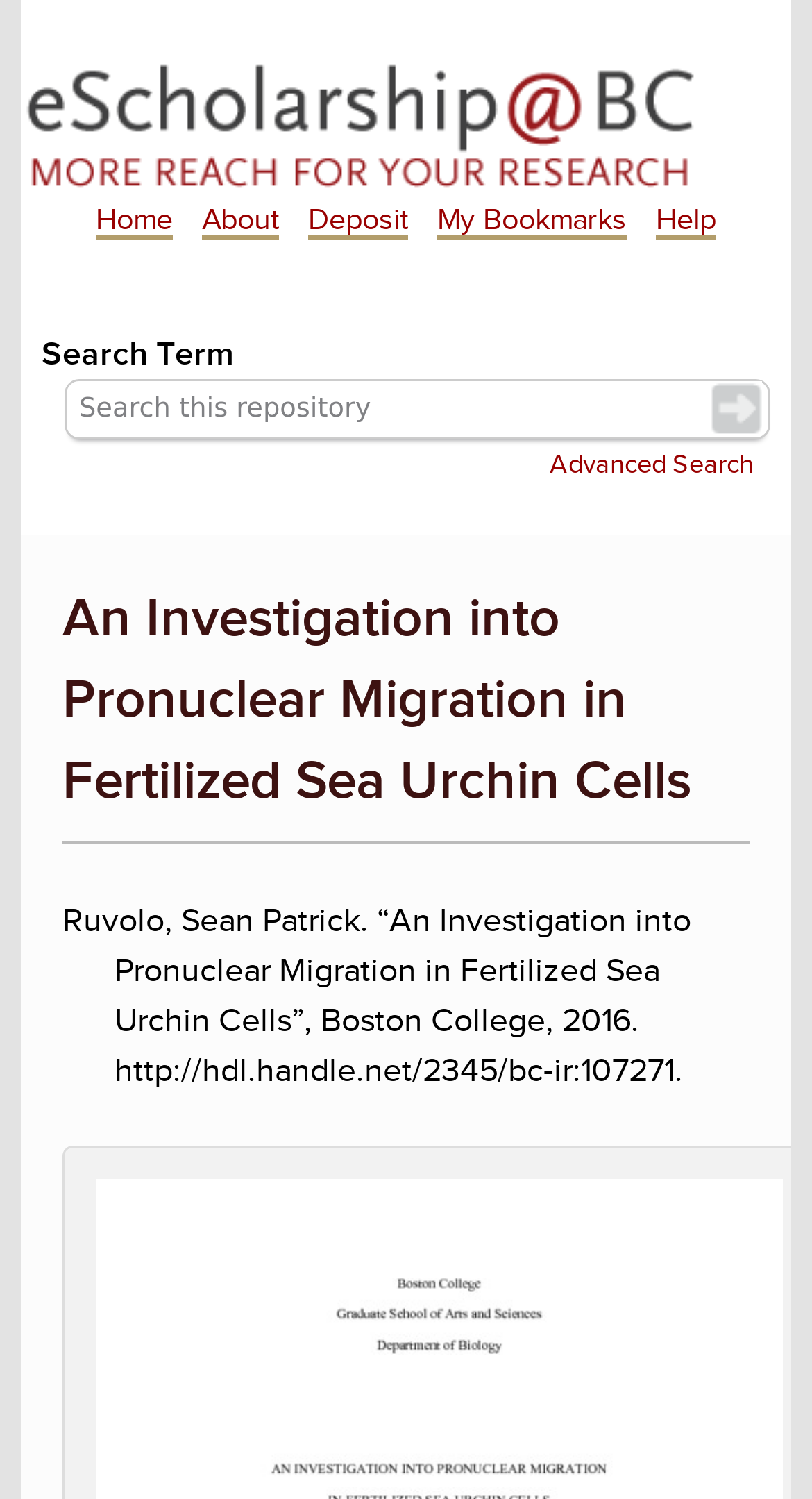Given the element description: "Advanced Search", predict the bounding box coordinates of the UI element it refers to, using four float numbers between 0 and 1, i.e., [left, top, right, bottom].

[0.677, 0.294, 0.928, 0.327]